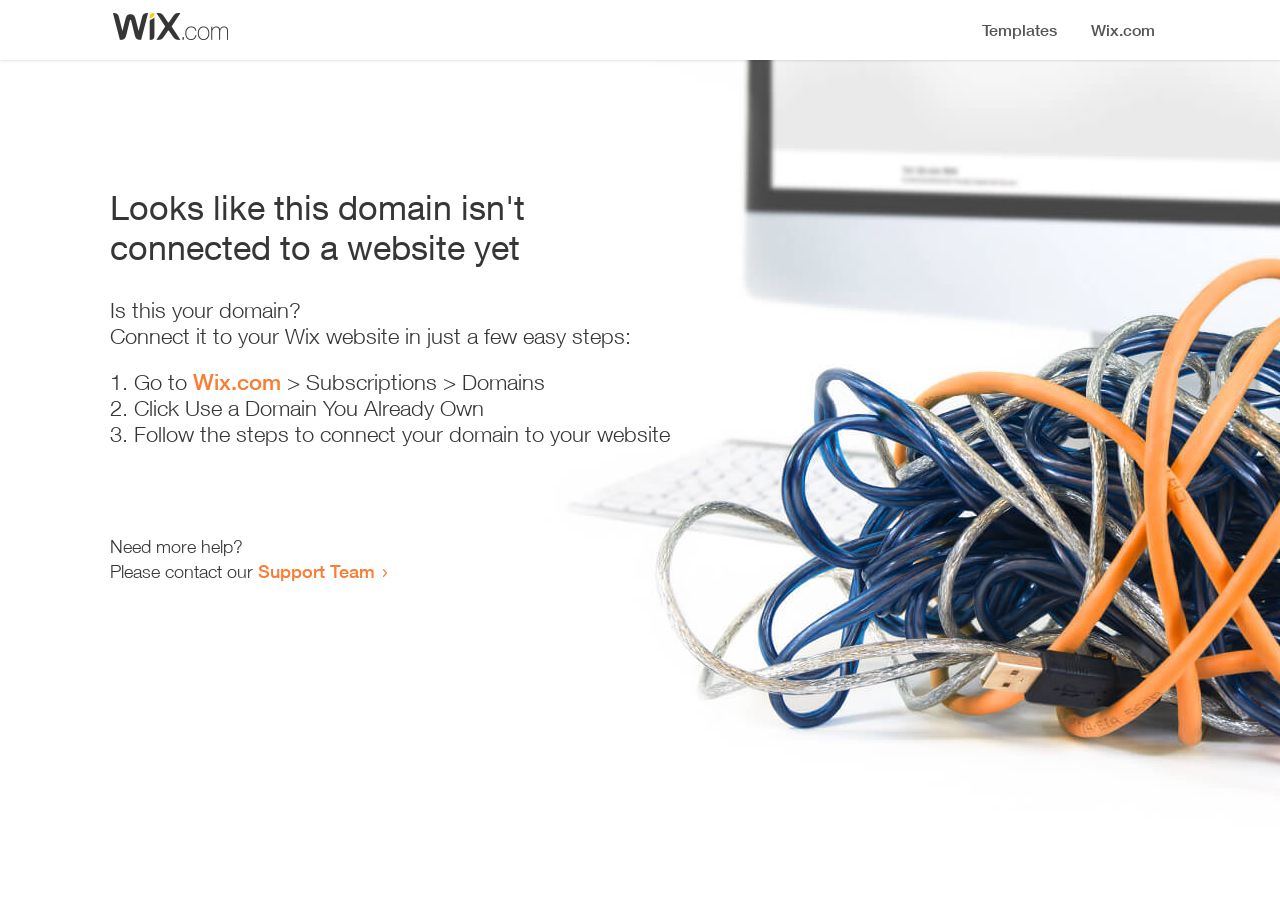Given the description "Wix.com", provide the bounding box coordinates of the corresponding UI element.

[0.151, 0.41, 0.22, 0.439]